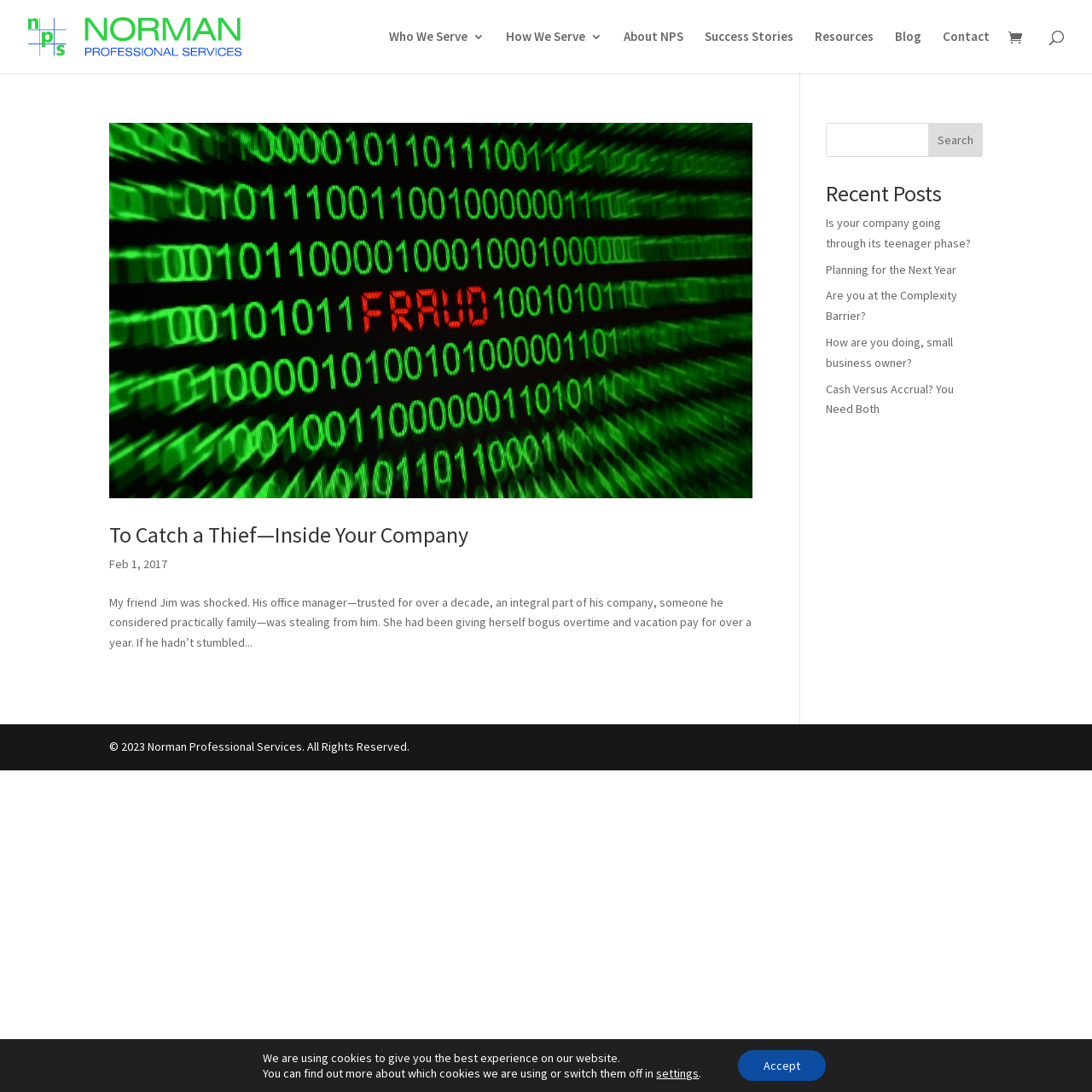What is the purpose of the search box?
Provide a concise answer using a single word or phrase based on the image.

To search the website